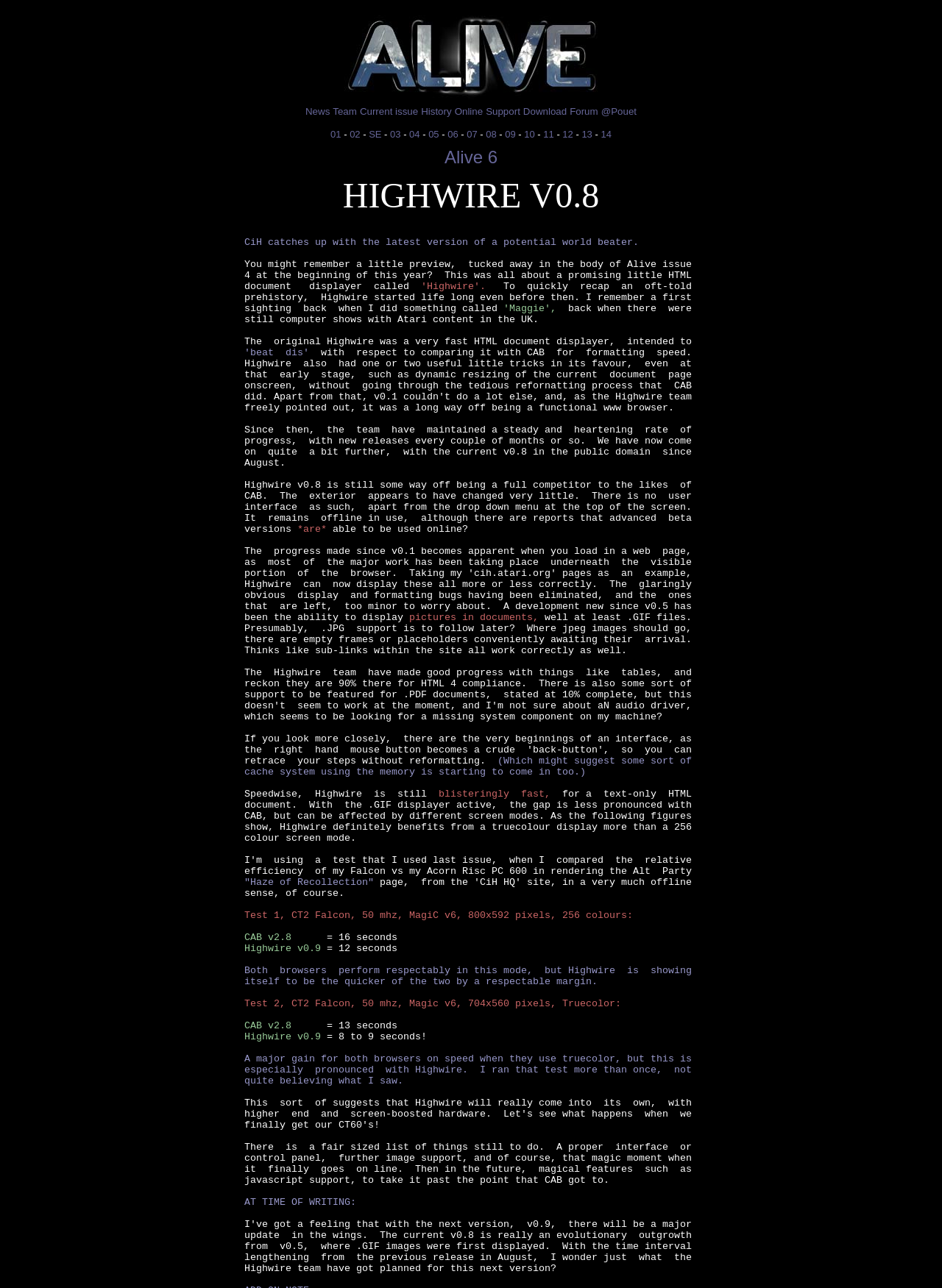What is the topic of the article on the webpage?
Respond to the question with a single word or phrase according to the image.

Highwire